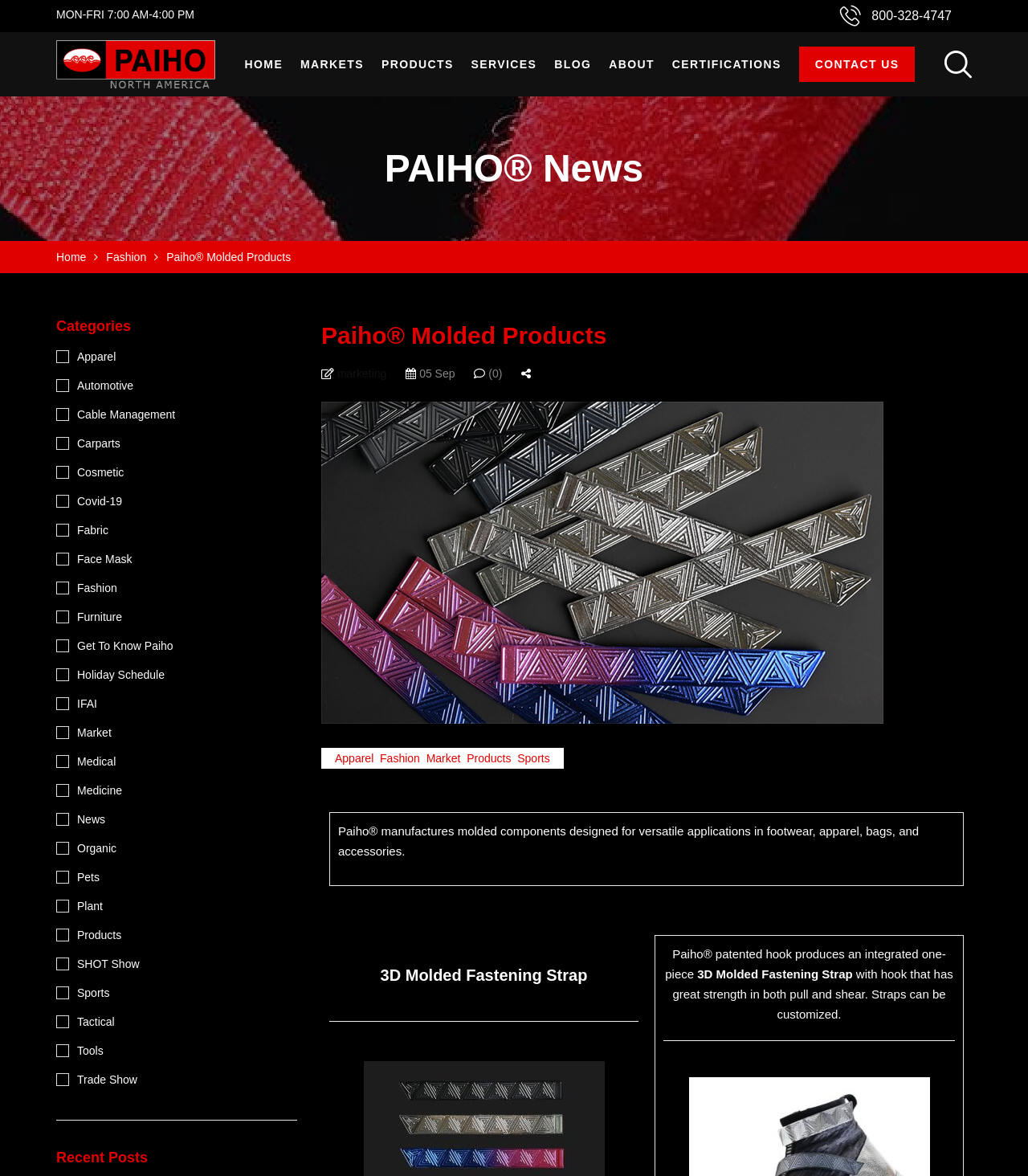Show me the bounding box coordinates of the clickable region to achieve the task as per the instruction: "Contact US".

[0.777, 0.04, 0.89, 0.07]